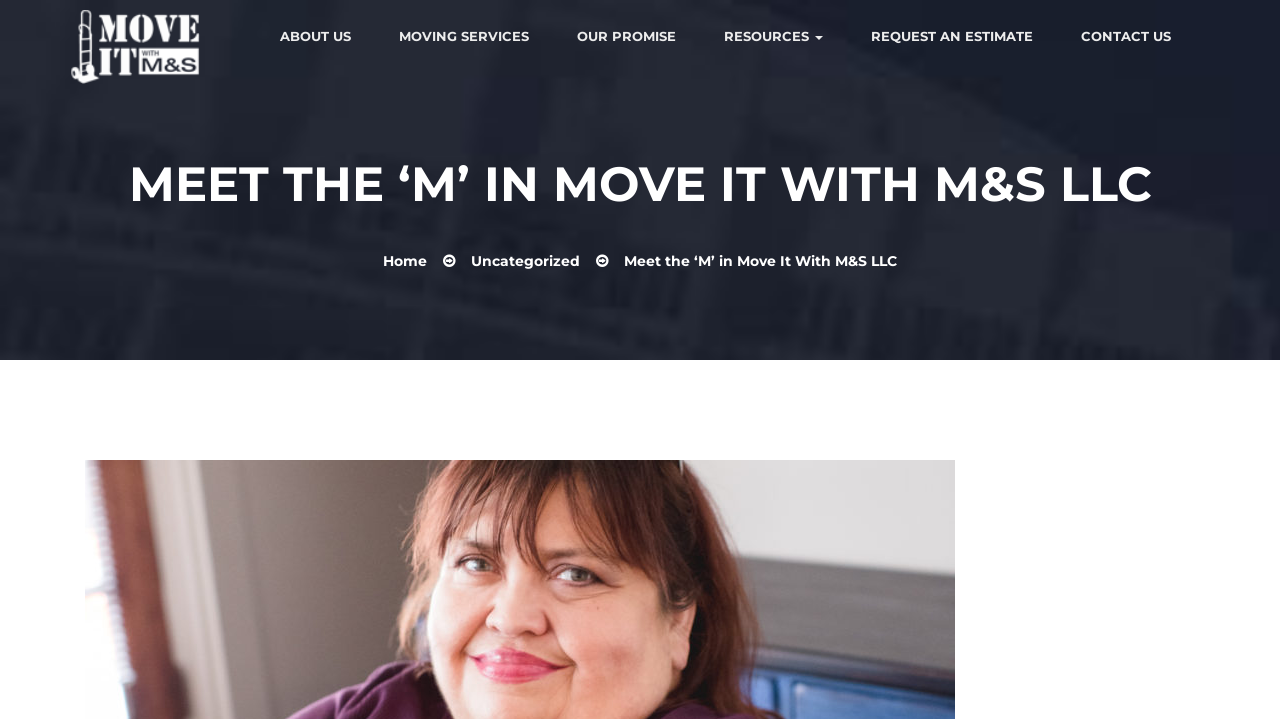Using the description "Request an Estimate", predict the bounding box of the relevant HTML element.

[0.663, 0.014, 0.824, 0.086]